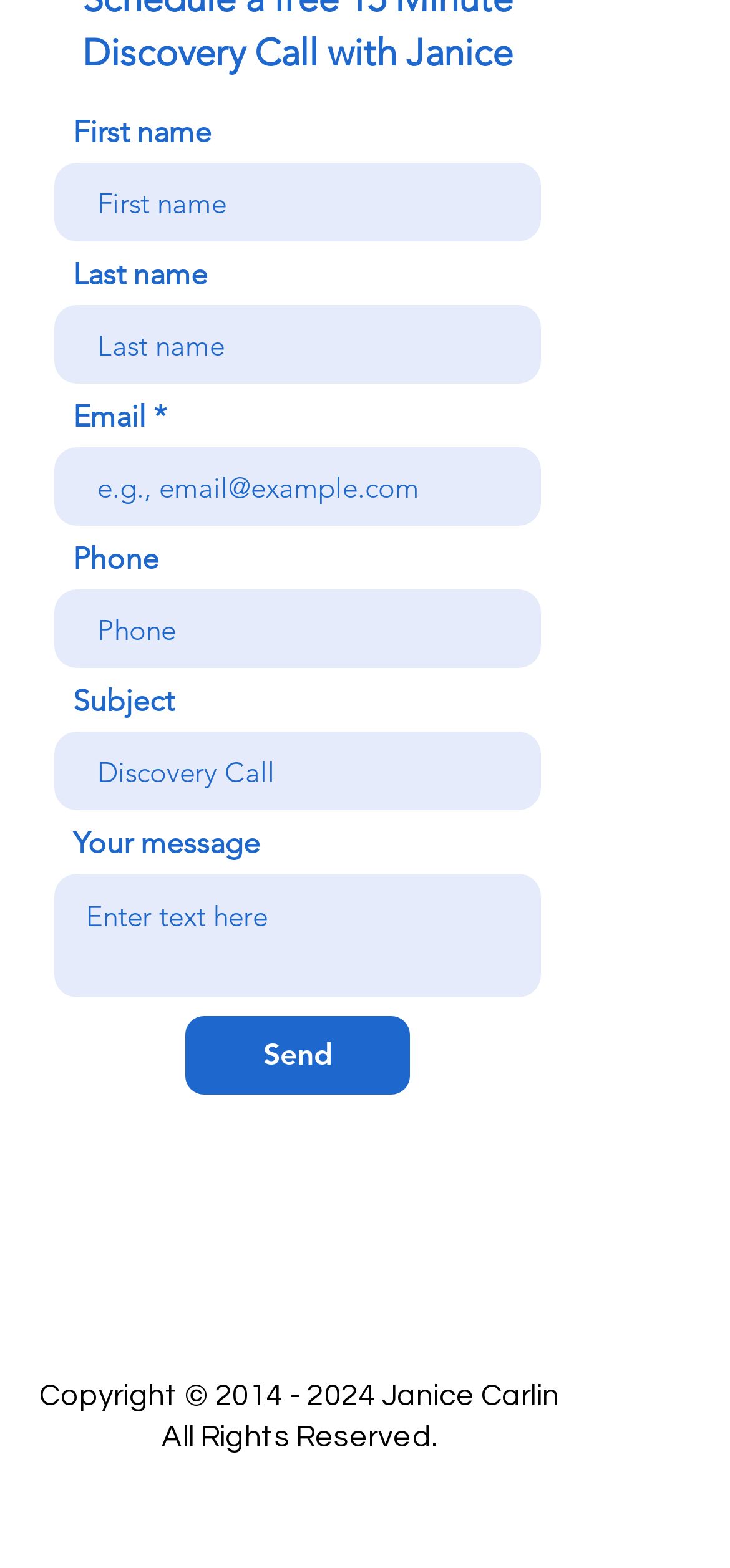Identify the bounding box coordinates for the UI element described as: "name="phone" placeholder="Phone"". The coordinates should be provided as four floats between 0 and 1: [left, top, right, bottom].

[0.074, 0.376, 0.741, 0.426]